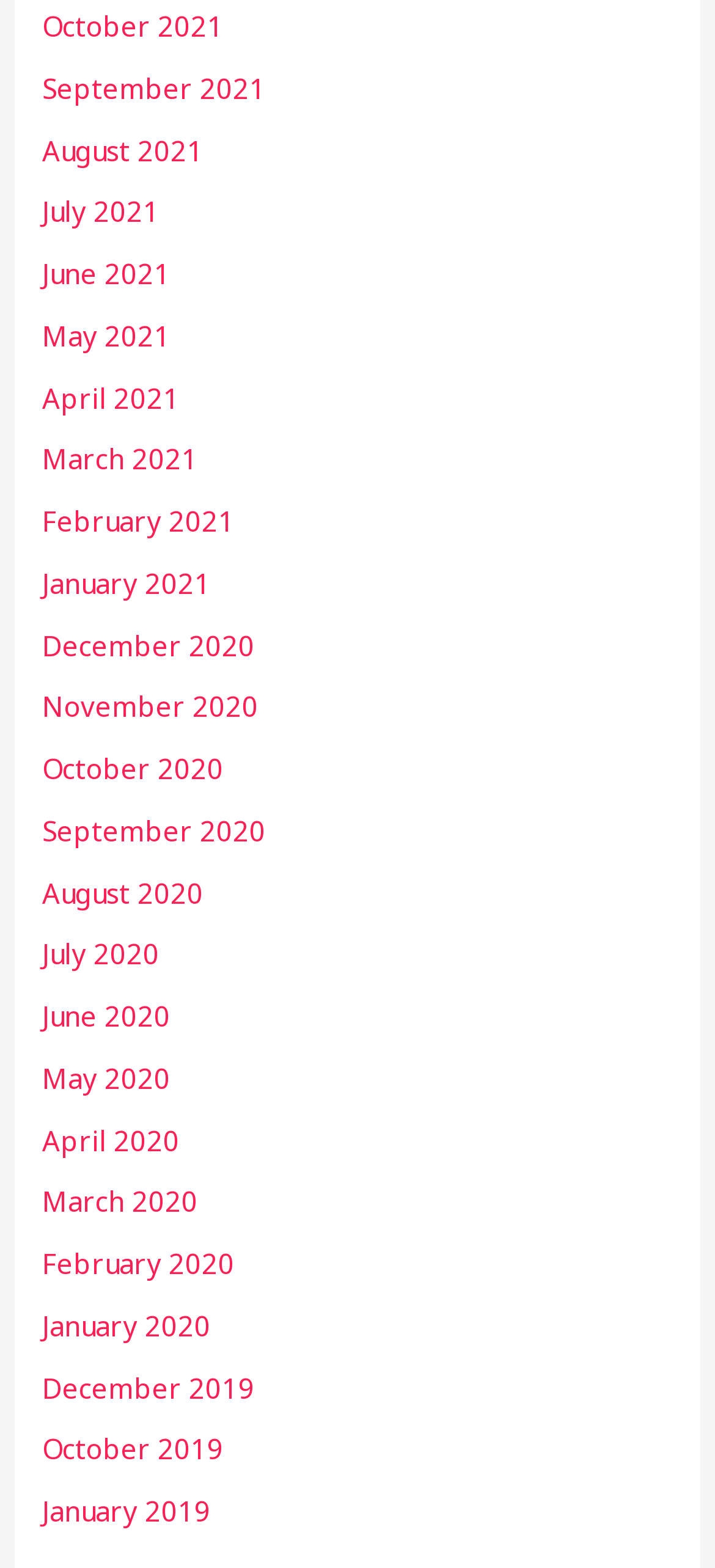What is the earliest month listed?
Based on the image, give a concise answer in the form of a single word or short phrase.

October 2019